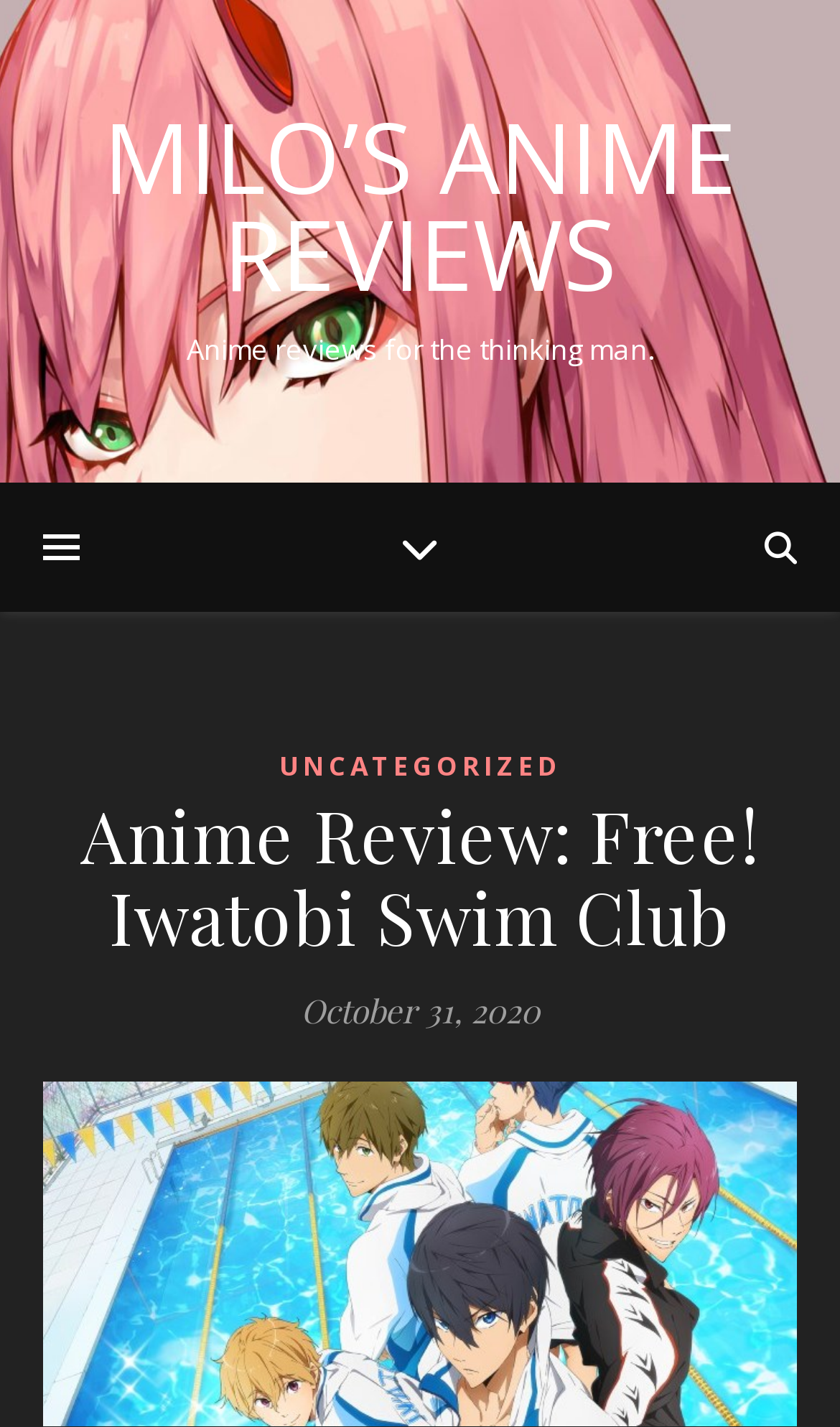What is the description of the website?
Please provide a detailed and thorough answer to the question.

I determined the answer by examining the StaticText element 'Anime reviews for the thinking man.' which is a child element of the LayoutTable element. This text is likely to be a description of the website.